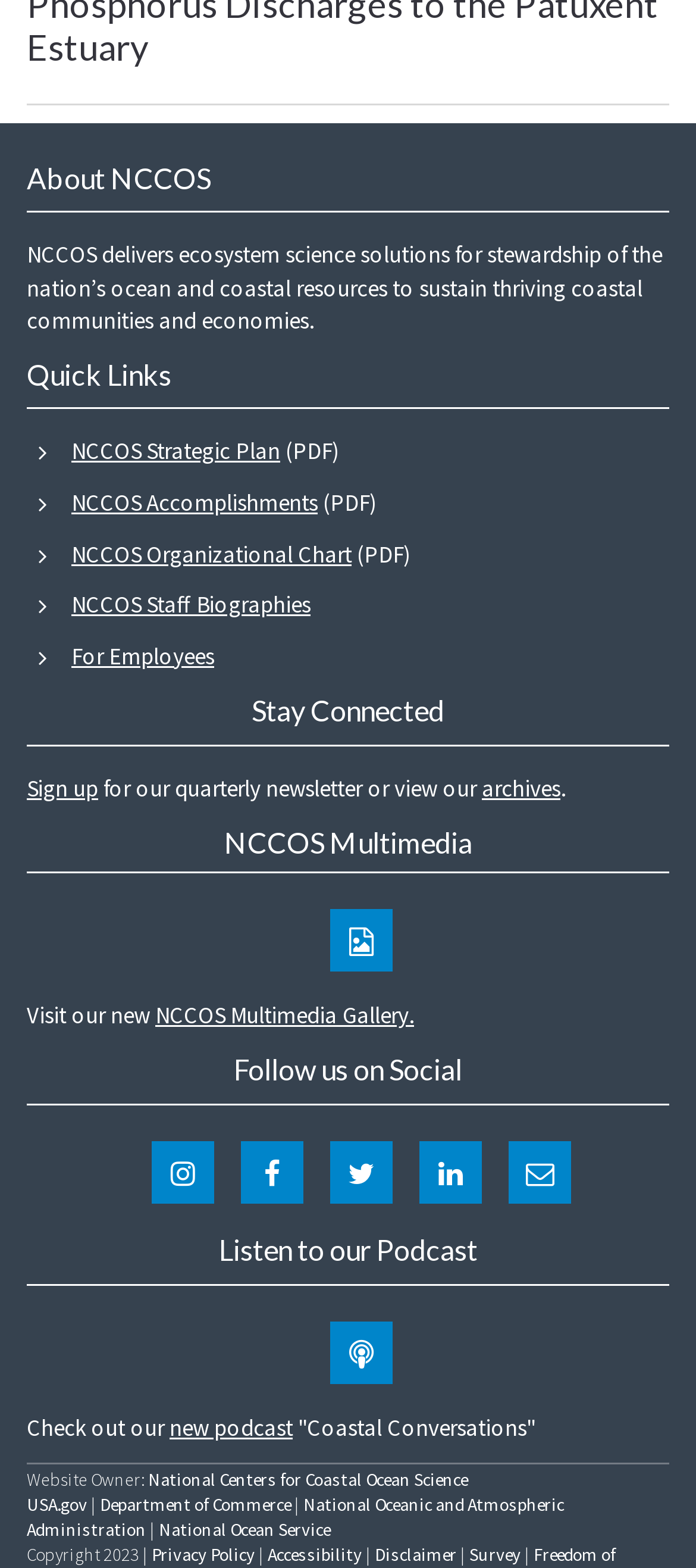Determine the bounding box coordinates of the region I should click to achieve the following instruction: "Visit the NCCOS Multimedia Gallery". Ensure the bounding box coordinates are four float numbers between 0 and 1, i.e., [left, top, right, bottom].

[0.223, 0.638, 0.587, 0.657]